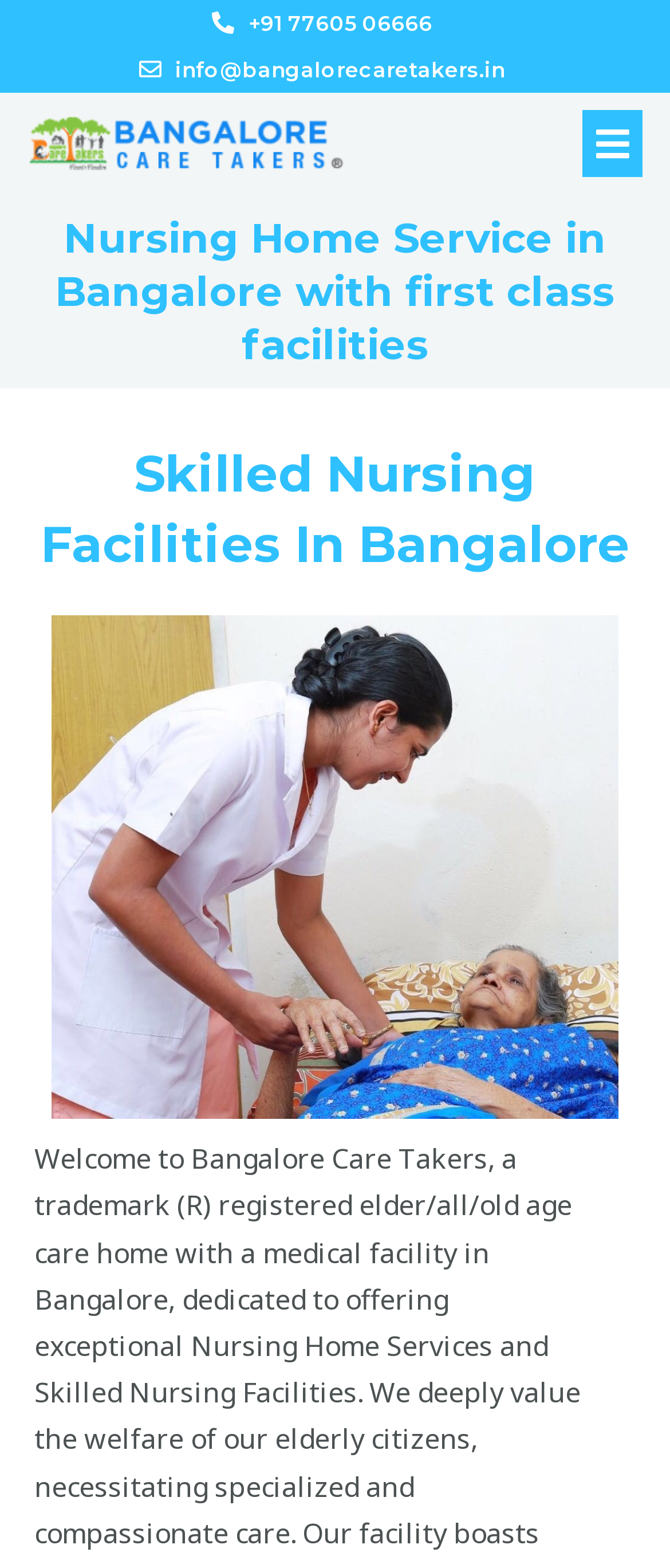Identify the title of the webpage and provide its text content.

Skilled Nursing Facilities In Bangalore